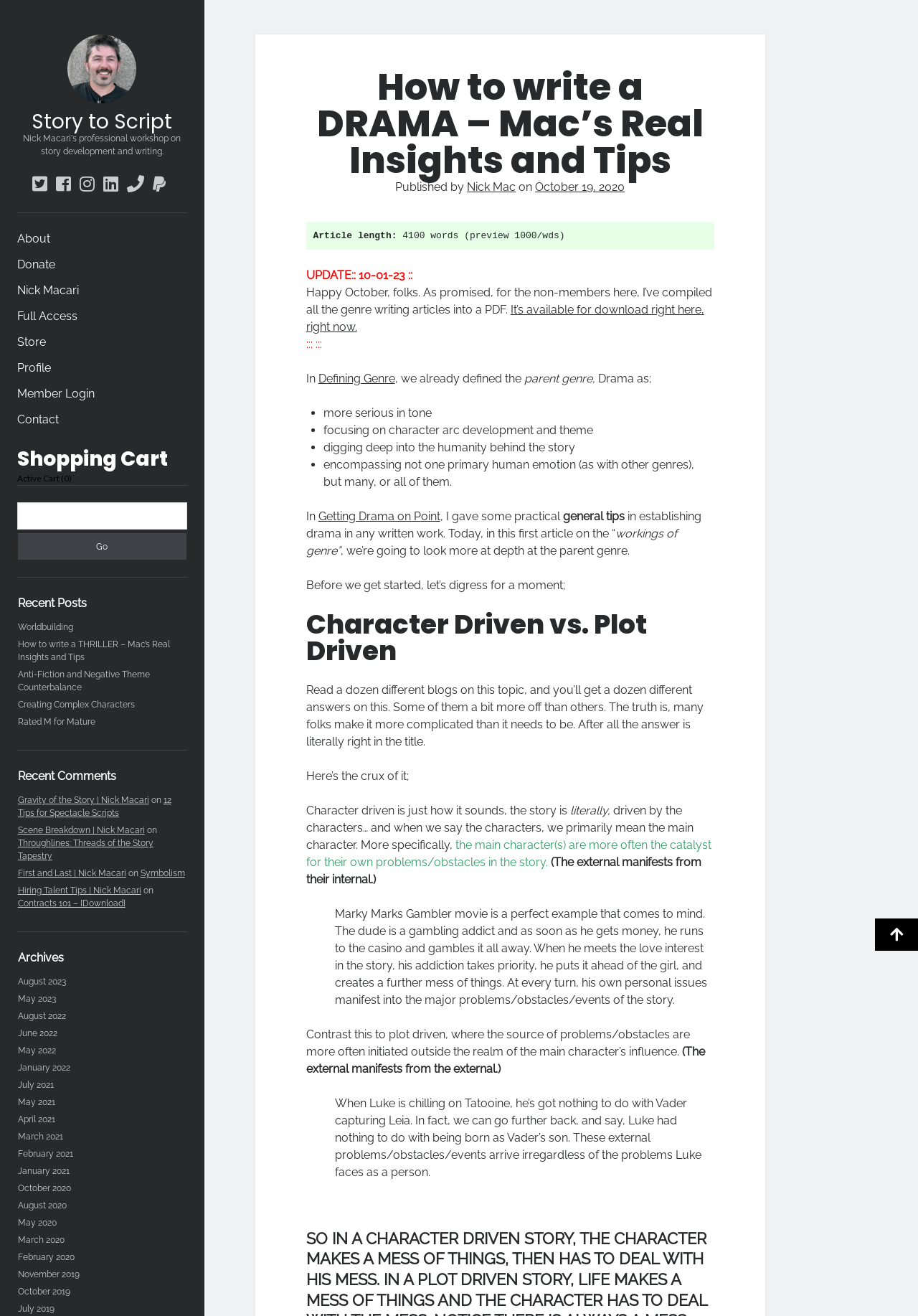Give a short answer using one word or phrase for the question:
What is available for download right now?

a PDF